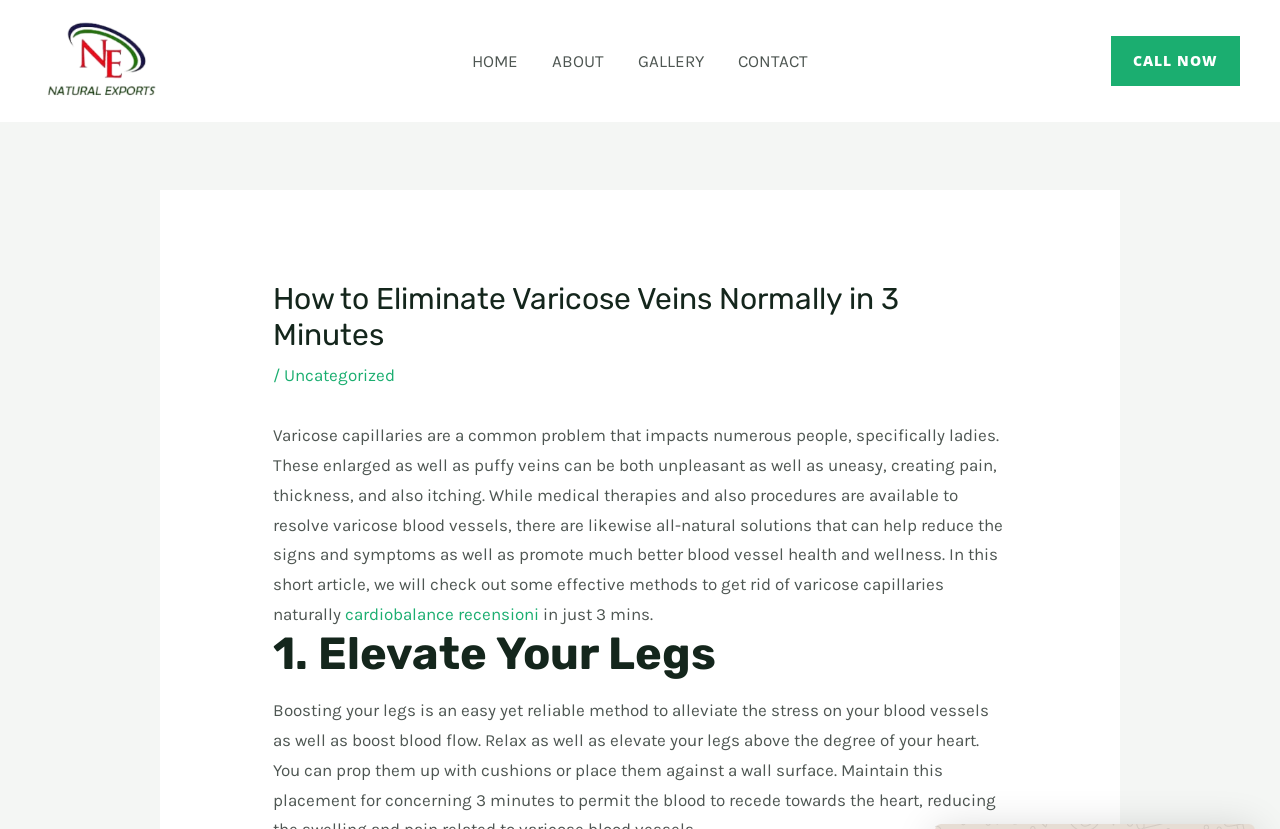Find the bounding box coordinates of the UI element according to this description: "Uncategorized".

[0.222, 0.44, 0.309, 0.464]